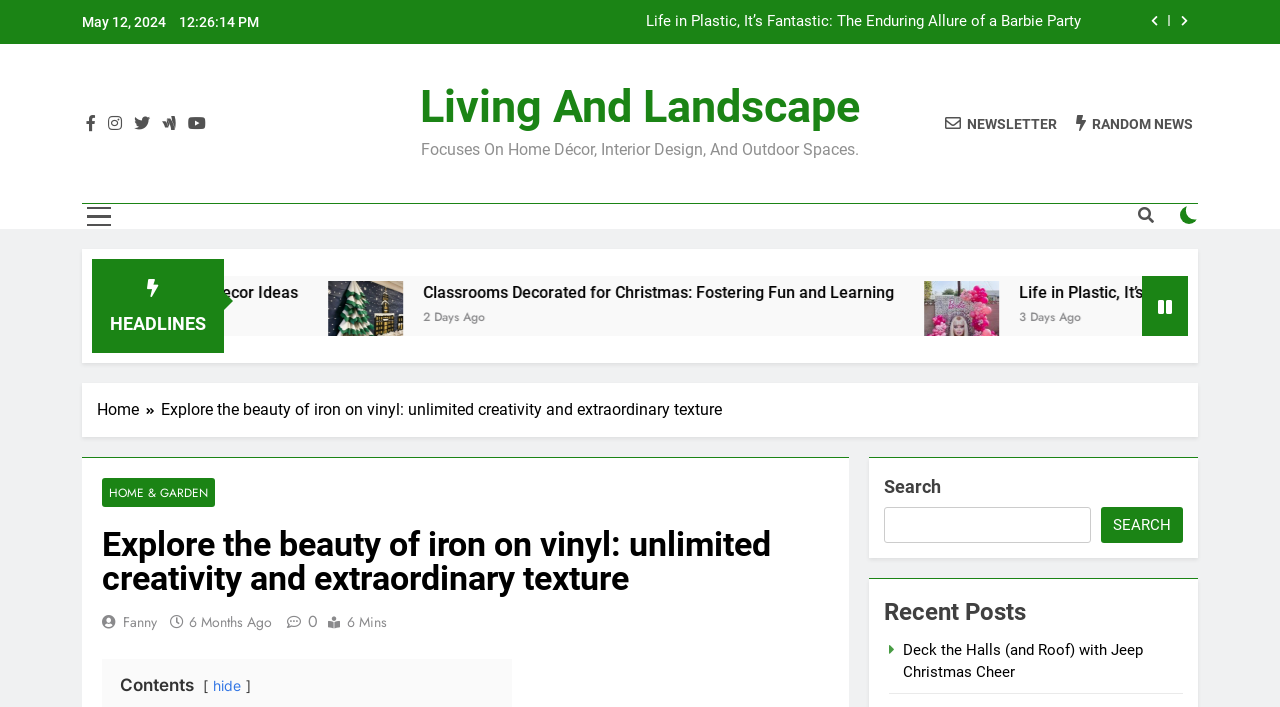Given the element description, predict the bounding box coordinates in the format (top-left x, top-left y, bottom-right x, bottom-right y), using floating point numbers between 0 and 1: Random News

[0.841, 0.161, 0.932, 0.187]